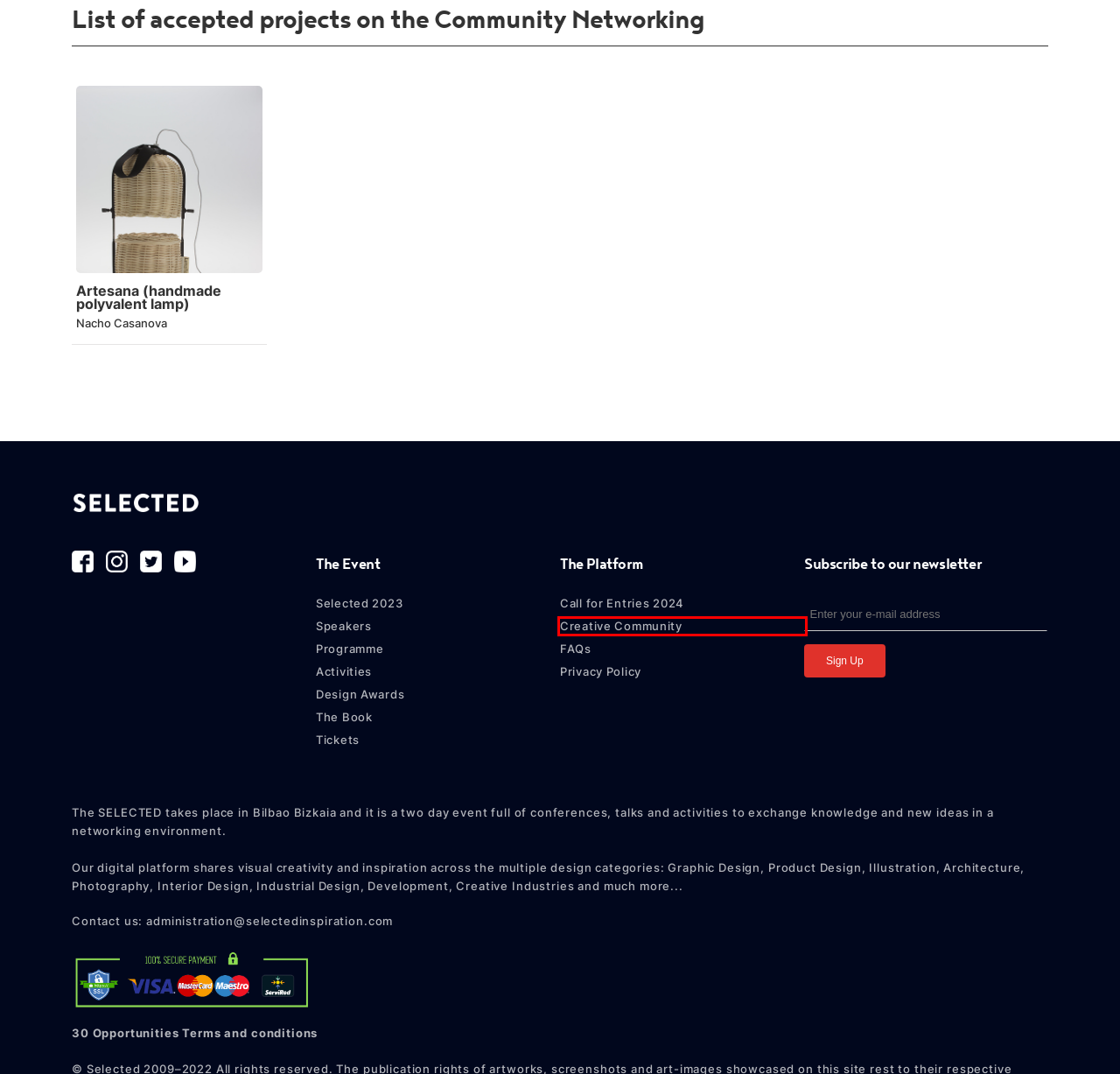Assess the screenshot of a webpage with a red bounding box and determine which webpage description most accurately matches the new page after clicking the element within the red box. Here are the options:
A. Creative Activities and Conferences in Bilbao Bizkaia Design Week
B. Selected from Bilbao 2023 - Conferences, Artists and Designers
C. Selected from Bilbao Bizkaia 2023 - Conferences, Artists and Creative Designers
D. Artesana (handmade polyvalent lamp) by Nacho Casanova - Creative Work
E. FAQ - Creative Community, Visual Projects and Design Works
F. The Creative Community - Creative Community: Design Works and Visual Projects
G. 30 Opportunities: Terms and Conditions
H. Selected from Bilbao Bizkaia 2023 - Creative Conference

F